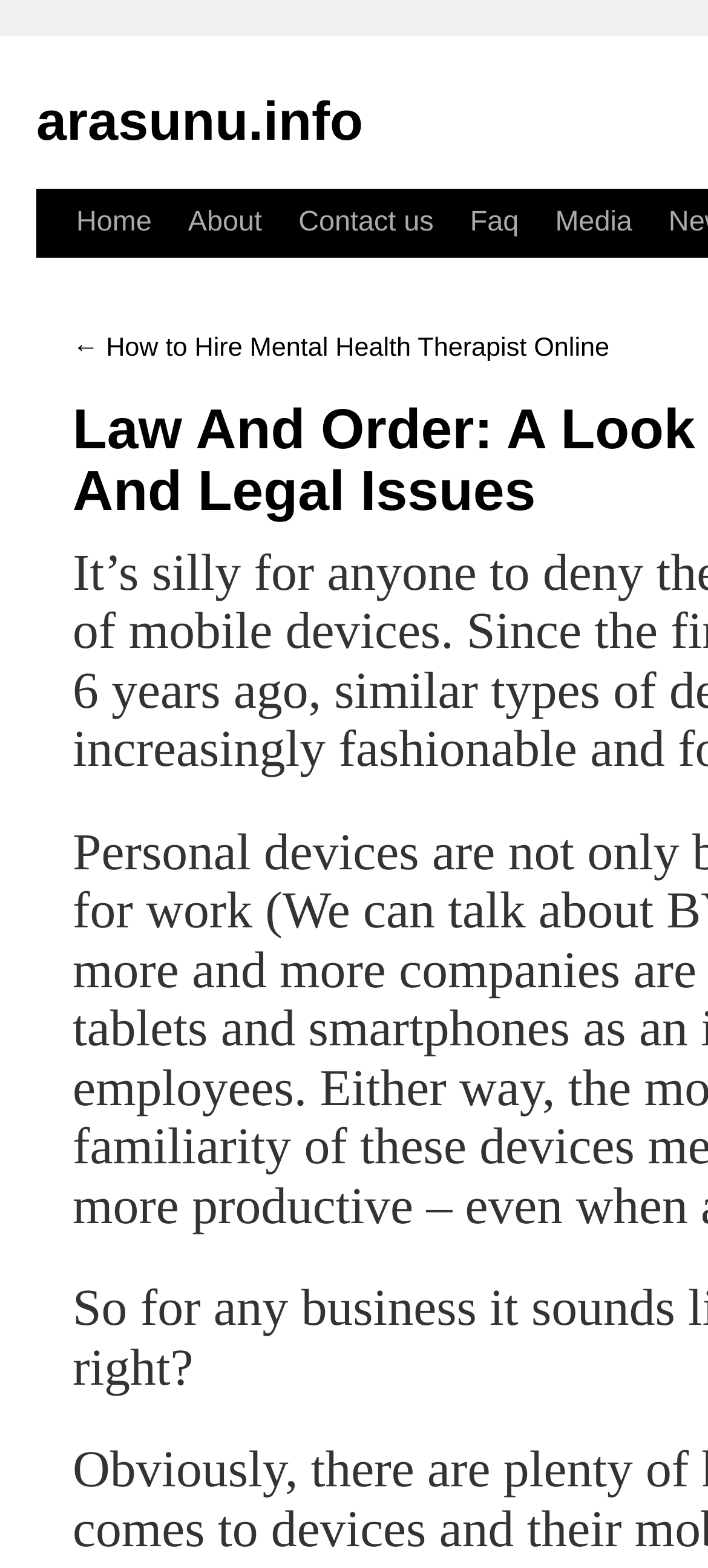Please find the bounding box coordinates of the clickable region needed to complete the following instruction: "visit media page". The bounding box coordinates must consist of four float numbers between 0 and 1, i.e., [left, top, right, bottom].

[0.758, 0.12, 0.919, 0.164]